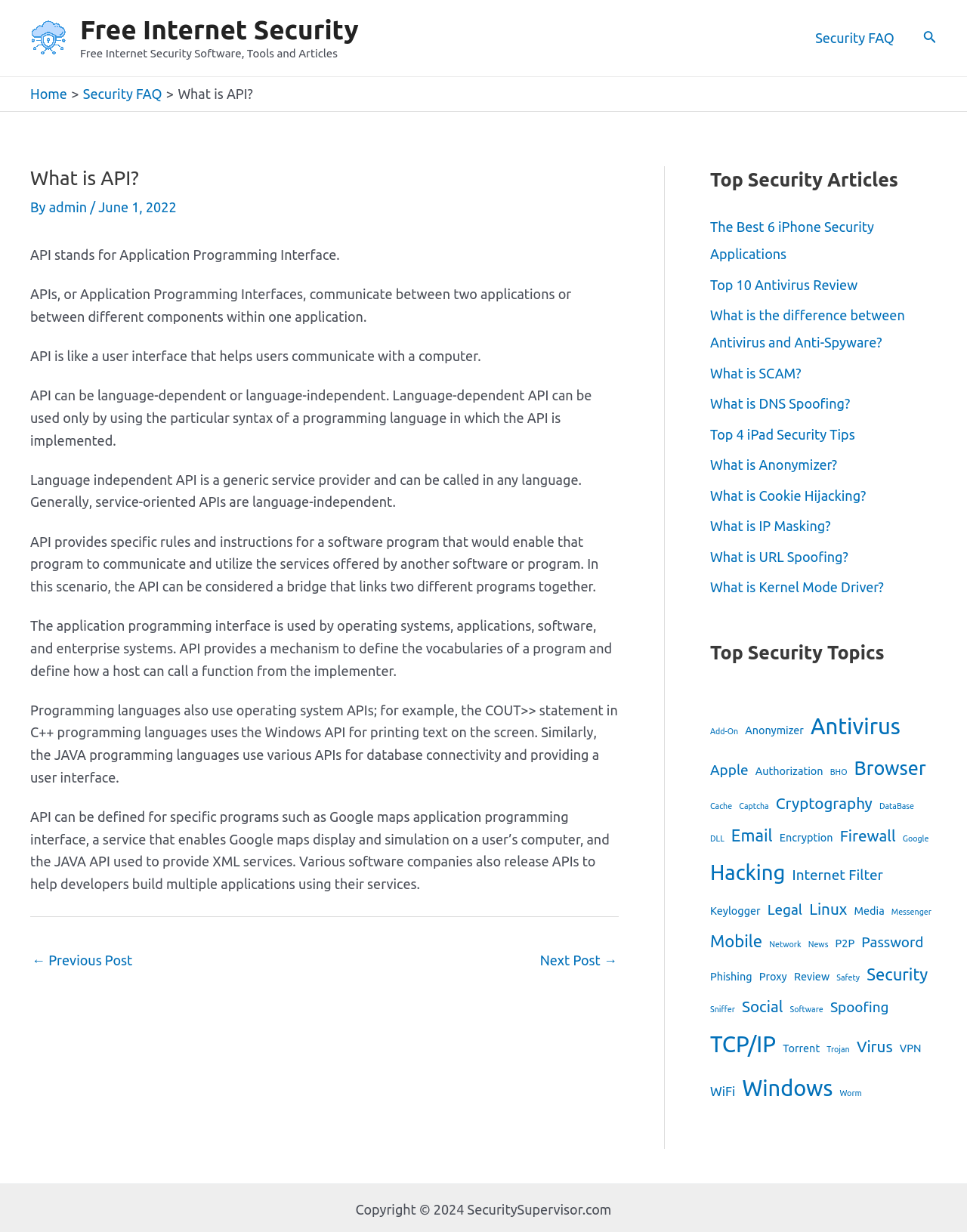Generate the text content of the main headline of the webpage.

What is API?